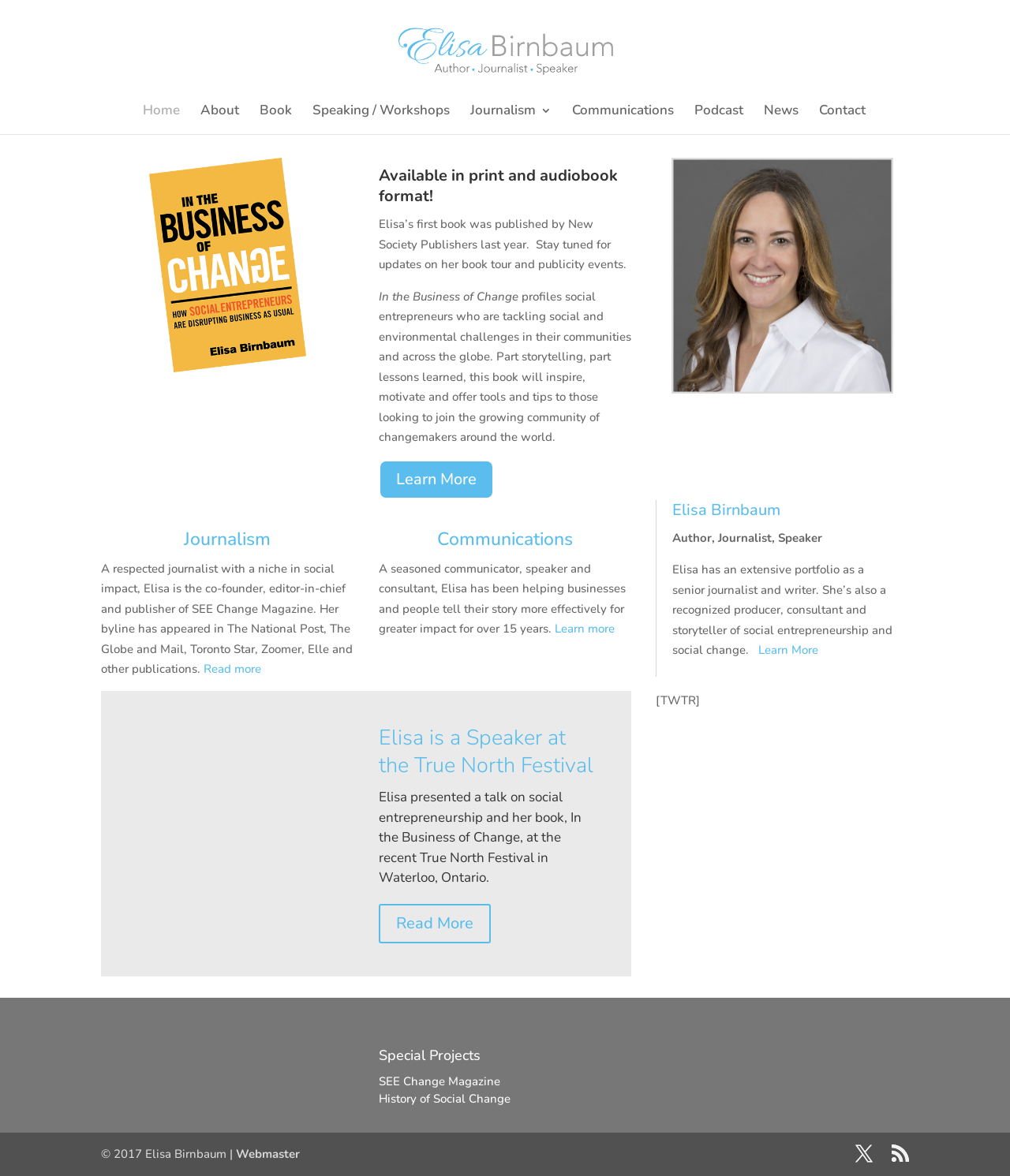Please identify the bounding box coordinates of the region to click in order to complete the given instruction: "Click on the 'Home' link". The coordinates should be four float numbers between 0 and 1, i.e., [left, top, right, bottom].

[0.141, 0.089, 0.178, 0.114]